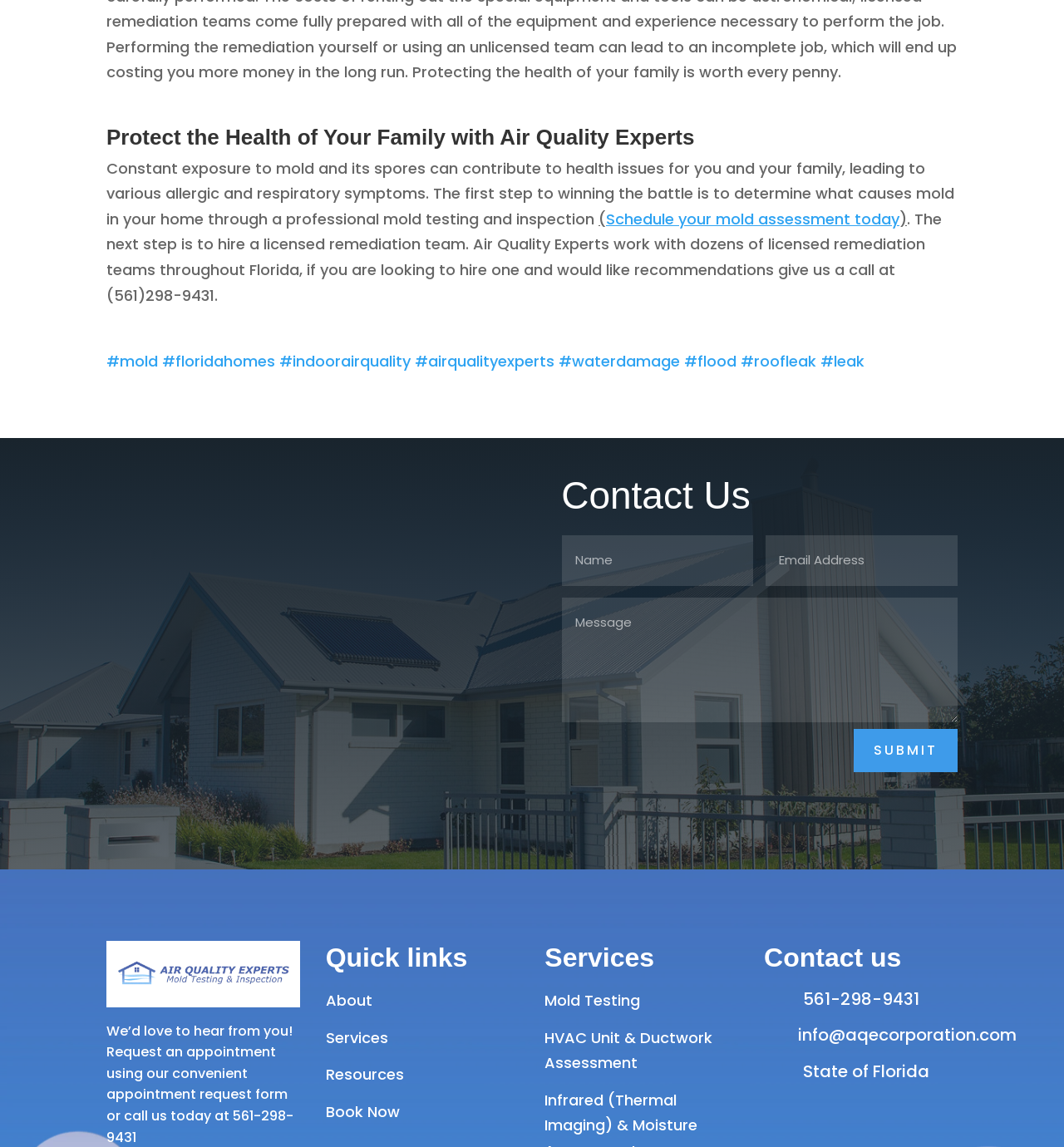Locate the bounding box coordinates of the clickable part needed for the task: "Schedule a mold assessment today".

[0.57, 0.182, 0.845, 0.2]